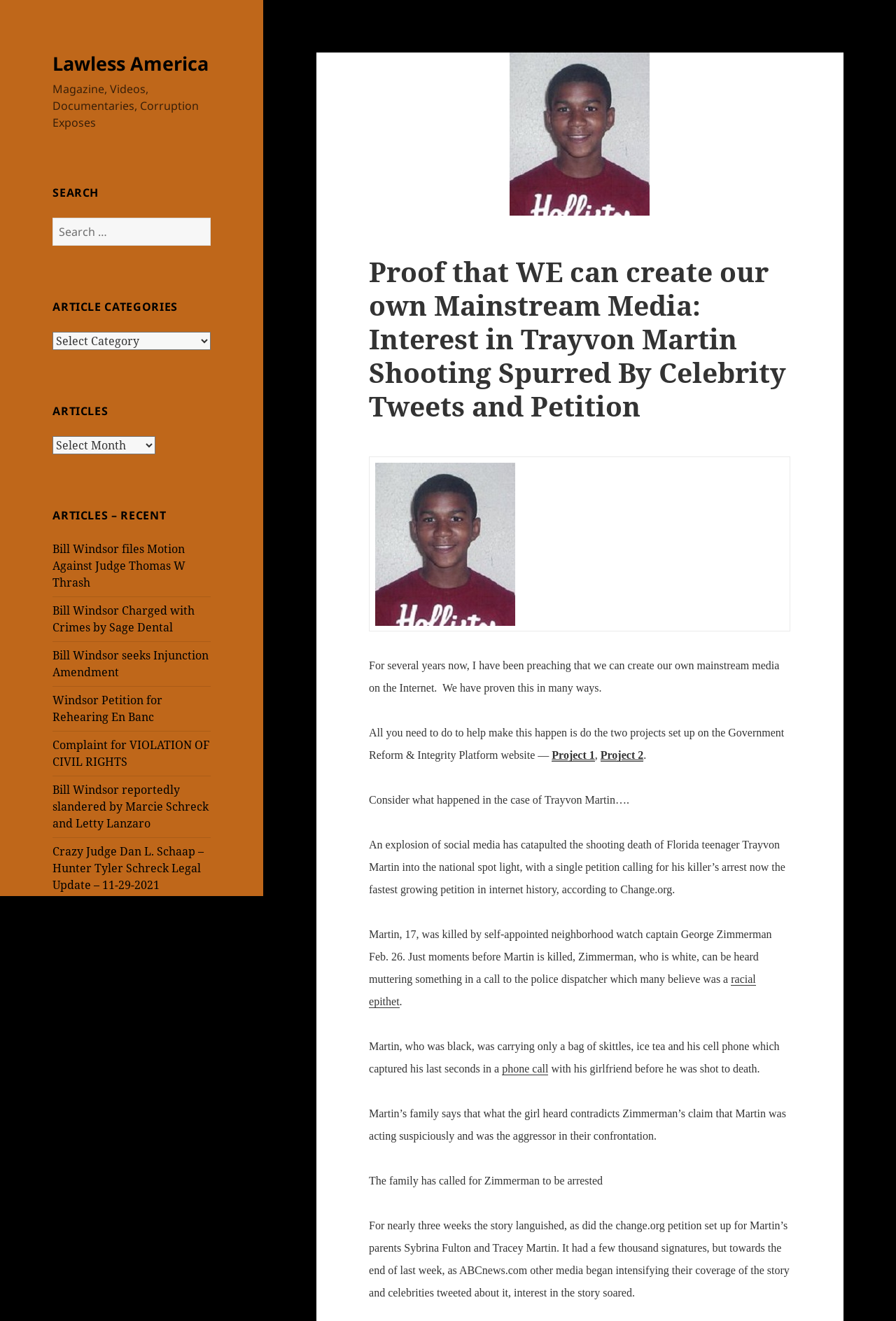Please give the bounding box coordinates of the area that should be clicked to fulfill the following instruction: "Search for articles". The coordinates should be in the format of four float numbers from 0 to 1, i.e., [left, top, right, bottom].

[0.059, 0.165, 0.235, 0.186]